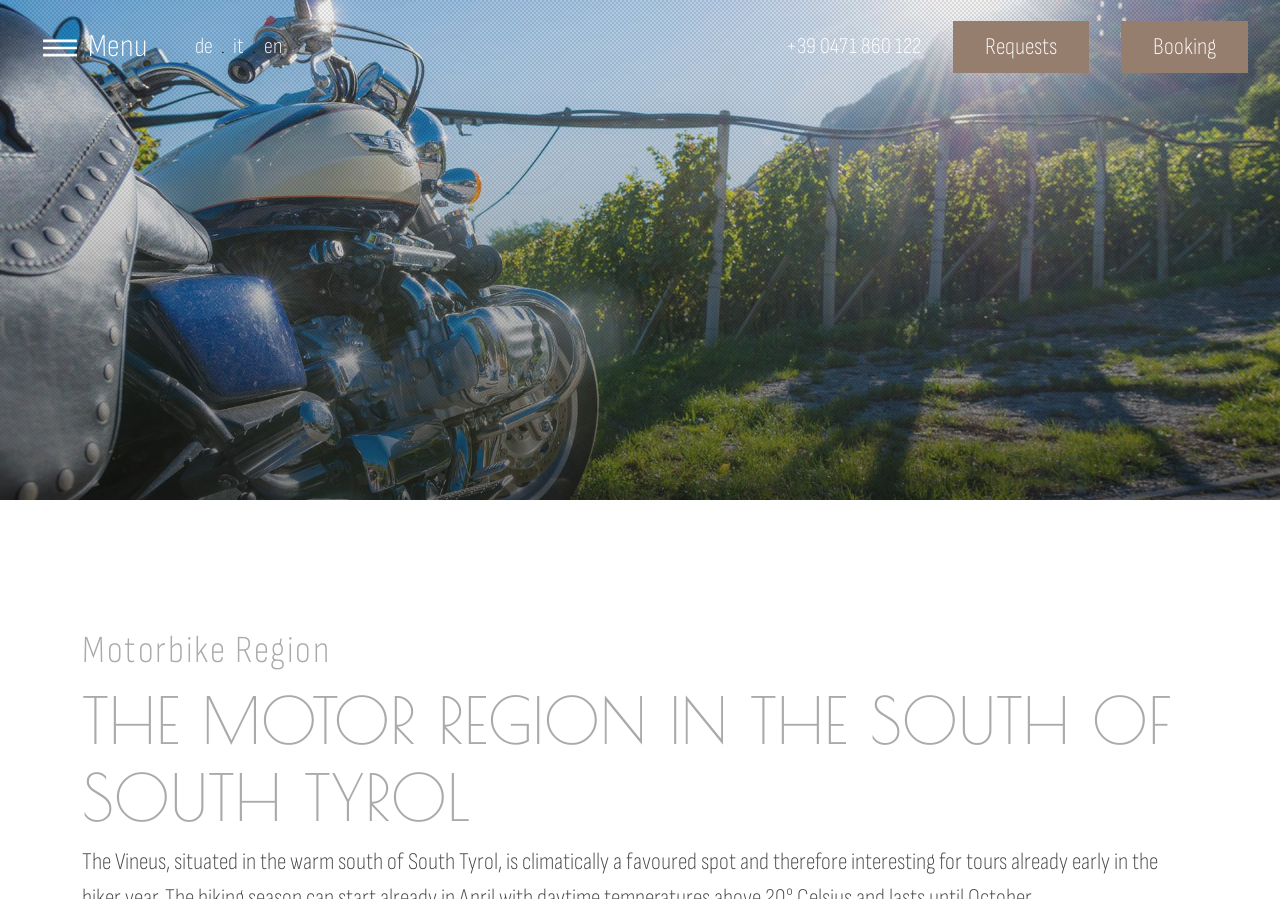What is the purpose of the buttons with headings?
Provide a well-explained and detailed answer to the question.

The buttons with headings, such as 'Hotel, pool...' and 'Accommodation & prices', seem to be used to expand or collapse content related to each heading, allowing users to show or hide more information.